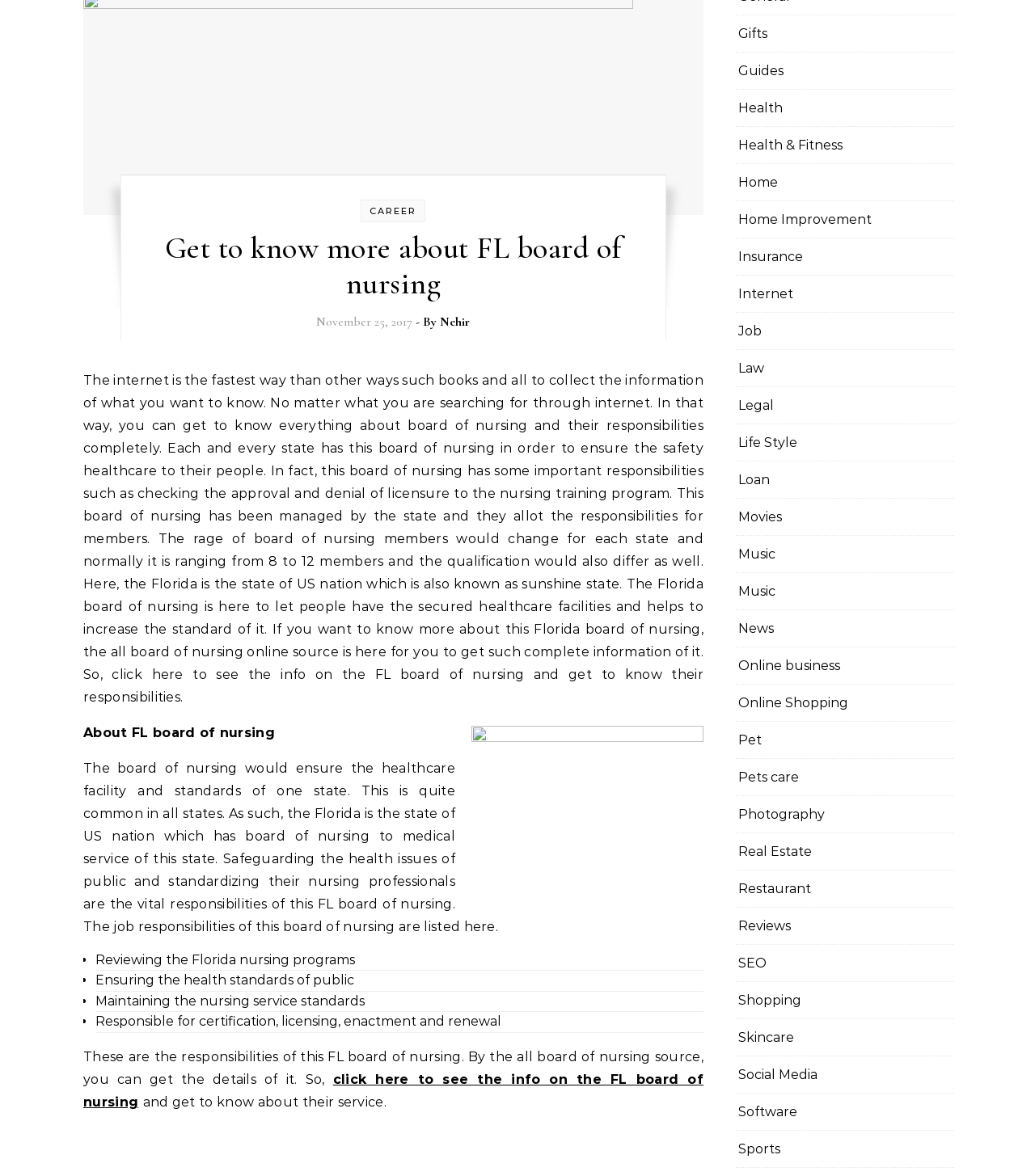Kindly determine the bounding box coordinates for the area that needs to be clicked to execute this instruction: "Learn about 'FL board of nursing'".

[0.08, 0.616, 0.266, 0.629]